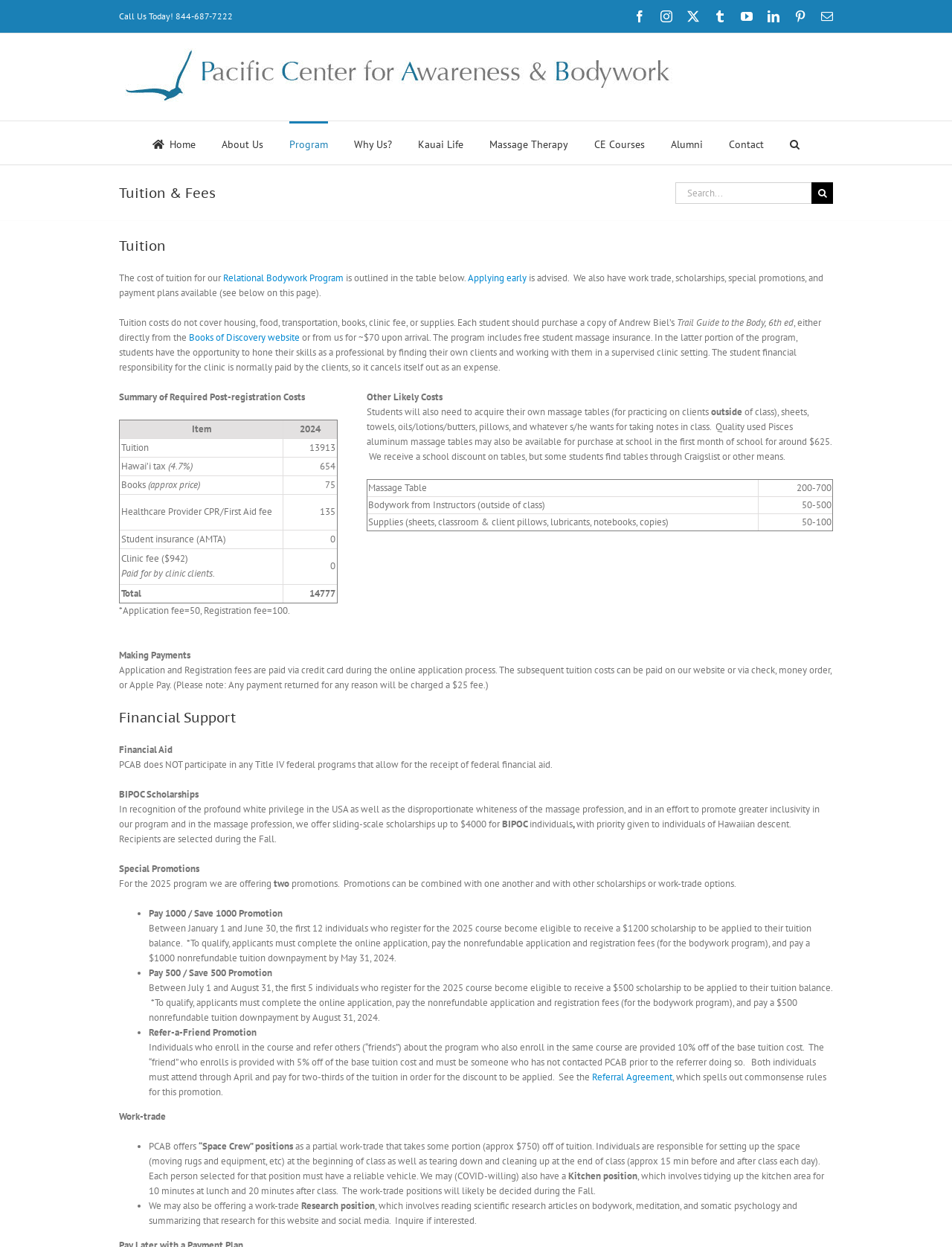Please locate and retrieve the main header text of the webpage.

Tuition & Fees